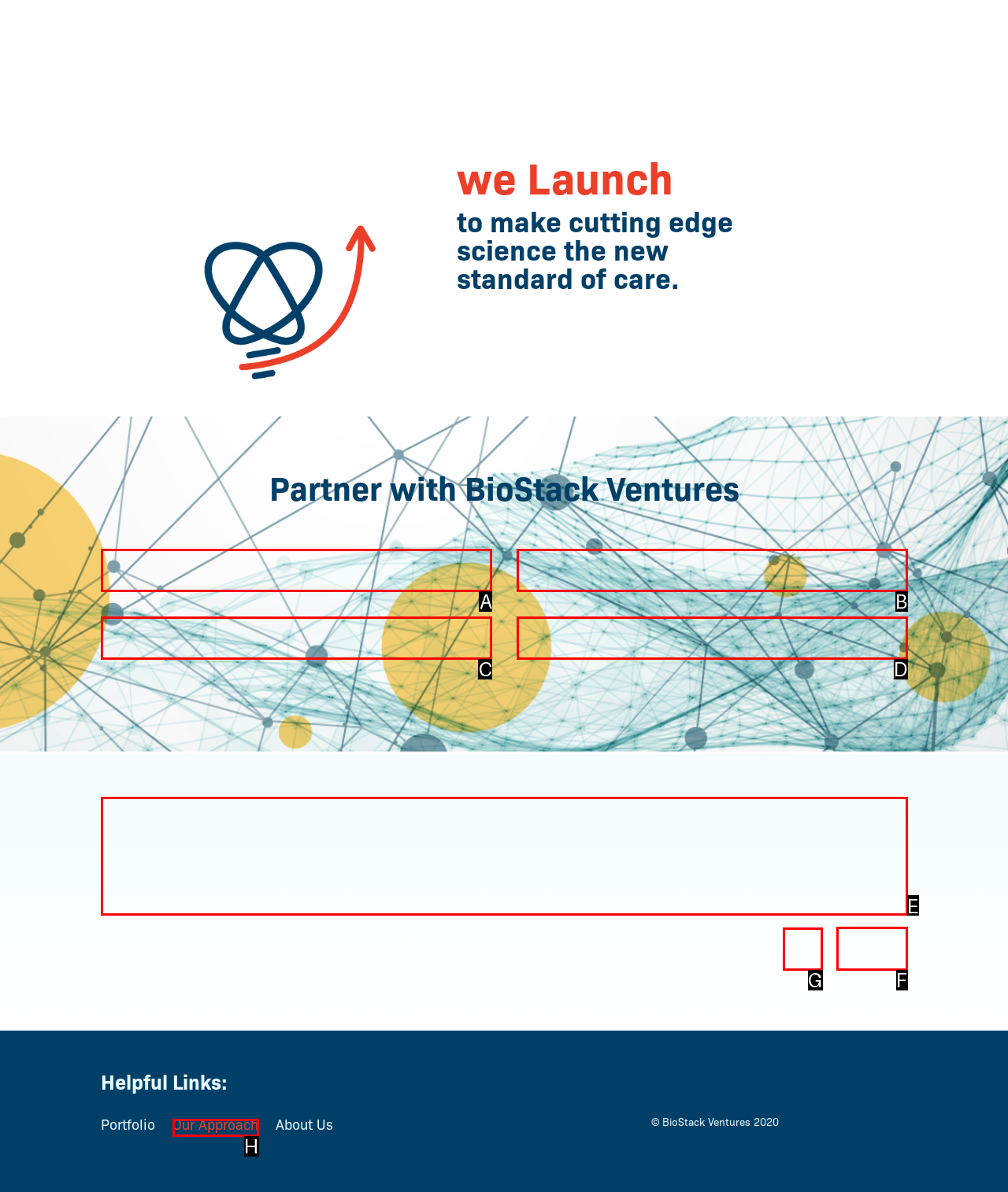Identify the correct option to click in order to complete this task: Click JOIN US
Answer with the letter of the chosen option directly.

F